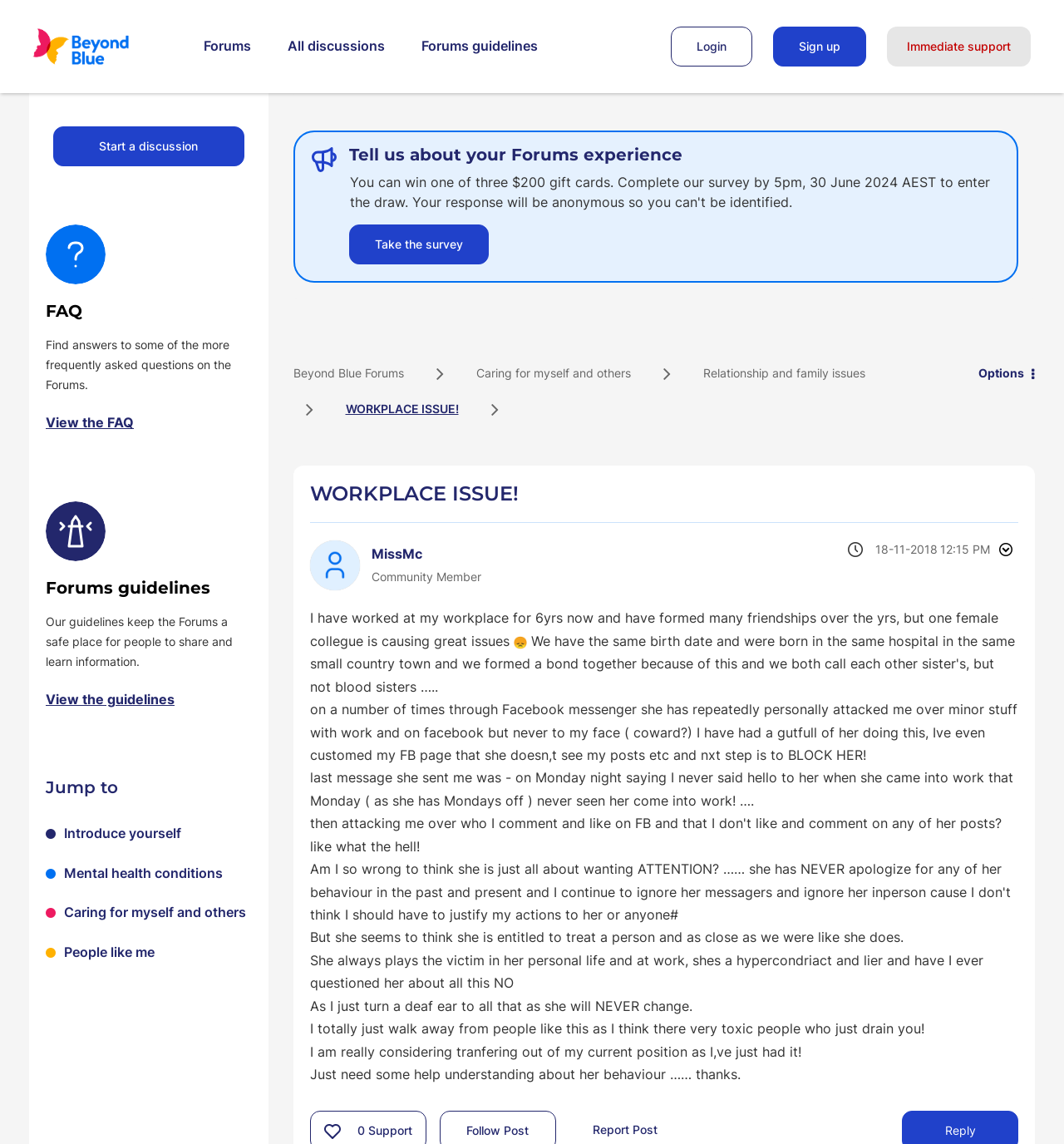Please provide a one-word or short phrase answer to the question:
What is the topic of the discussion?

Workplace issue